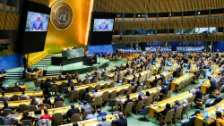Describe every aspect of the image in detail.

The image depicts a vibrant scene inside a large assembly hall, likely during a significant meeting or conference at the United Nations. The room is filled with representatives from various countries, seated in a semi-circular arrangement, attentively listening to a speaker at the podium. On either side of the podium, large screens display visuals that enhance the presentation.

The decor features a combination of wooden paneling and modern design, creating an atmosphere of formality and importance. The emblem of the United Nations is prominently displayed behind the podium, signifying the purpose of the gathering. This assembly reflects a crucial moment in global dialogue, emphasizing collaboration and diplomatic efforts. The attendees appear engaged, contributing to the overall sense of unity and purpose in addressing international issues.